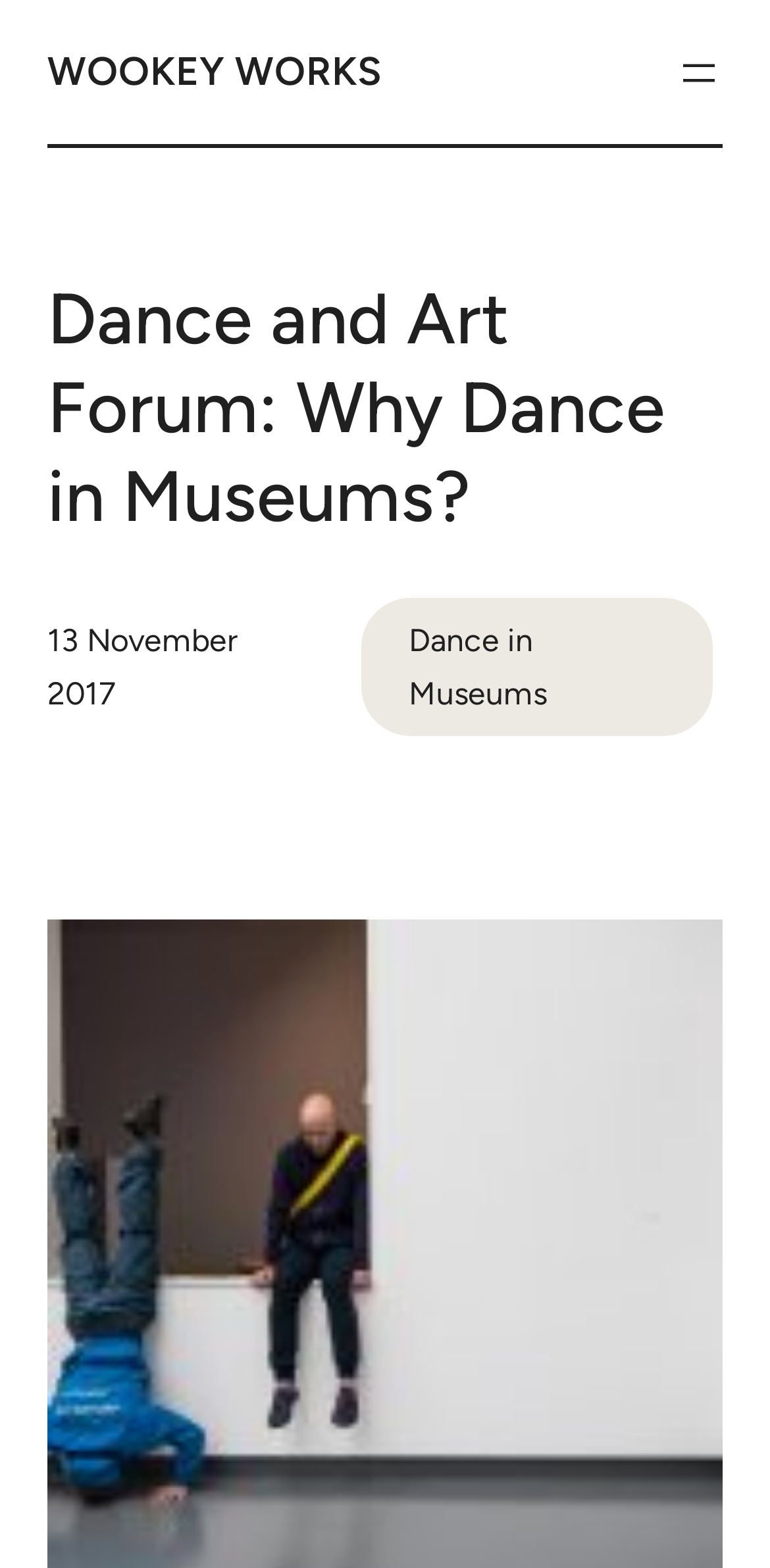What is the date of the Dance and Art Forum event?
Using the visual information, respond with a single word or phrase.

13 November 2017